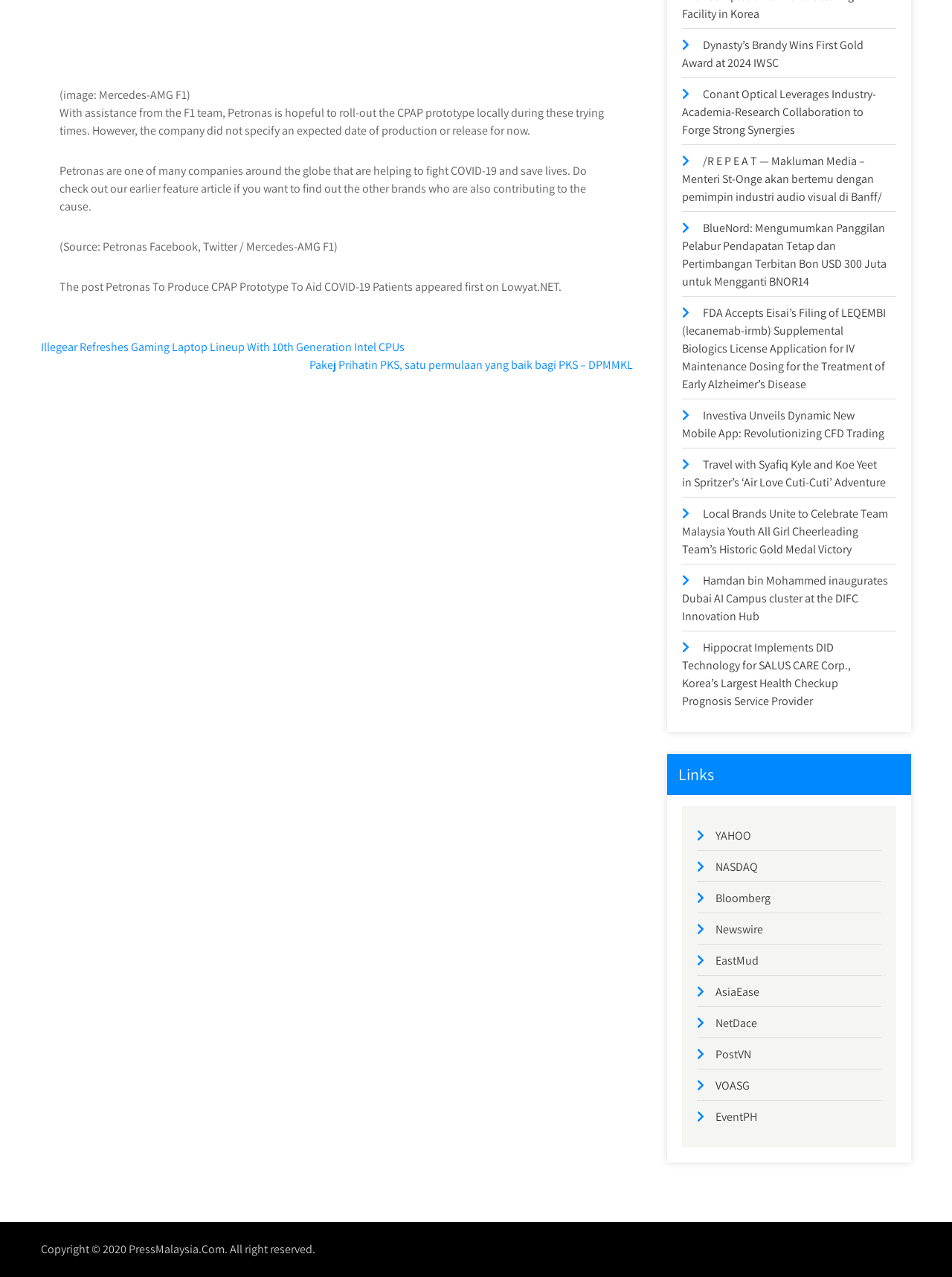Utilize the details in the image to thoroughly answer the following question: What type of articles are listed on the webpage?

The webpage lists various news articles, including ones about Petronas, Mercedes-AMG F1, and other companies, indicating that the webpage is a news aggregator or a blog that publishes news articles.